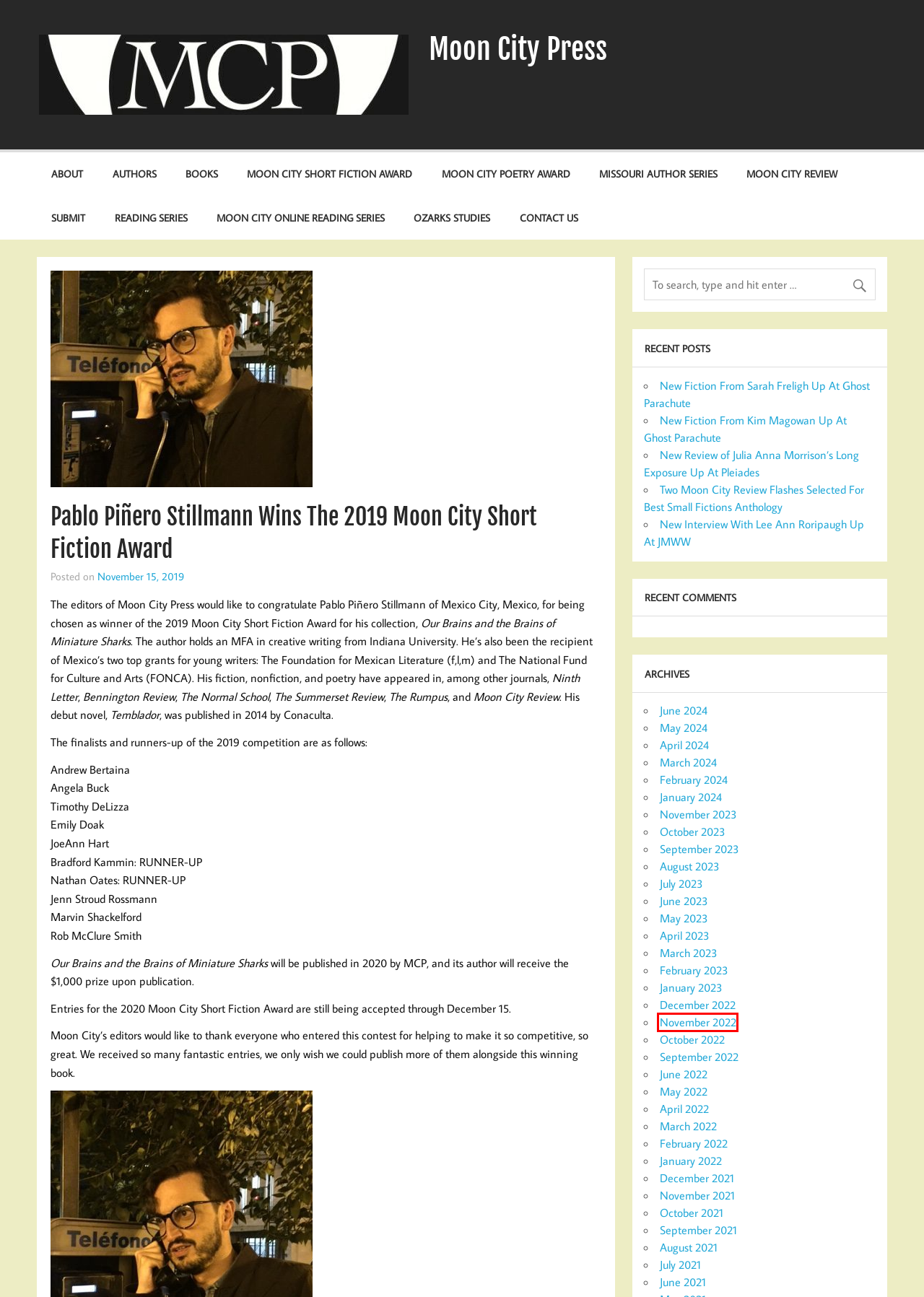Examine the screenshot of the webpage, which includes a red bounding box around an element. Choose the best matching webpage description for the page that will be displayed after clicking the element inside the red bounding box. Here are the candidates:
A. Reading Series – Moon City Press
B. November 2022 – Moon City Press
C. Two Moon City Review Flashes Selected For Best Small Fictions Anthology – Moon City Press
D. October 2023 – Moon City Press
E. July 2023 – Moon City Press
F. June 2024 – Moon City Press
G. April 2024 – Moon City Press
H. New Review of Julia Anna Morrison’s Long Exposure Up At Pleiades – Moon City Press

B